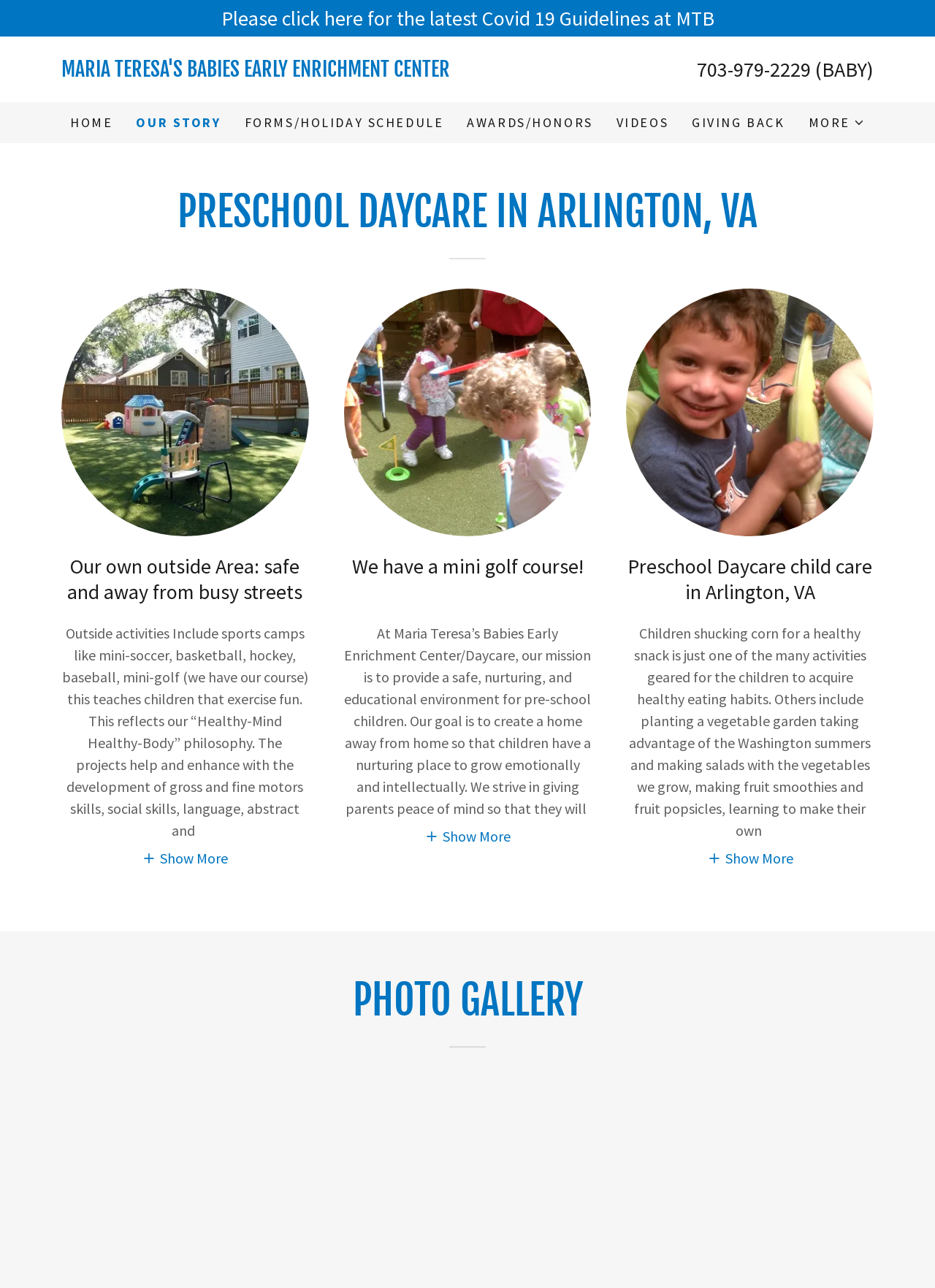Please specify the coordinates of the bounding box for the element that should be clicked to carry out this instruction: "Call the daycare center". The coordinates must be four float numbers between 0 and 1, formatted as [left, top, right, bottom].

[0.745, 0.044, 0.867, 0.064]